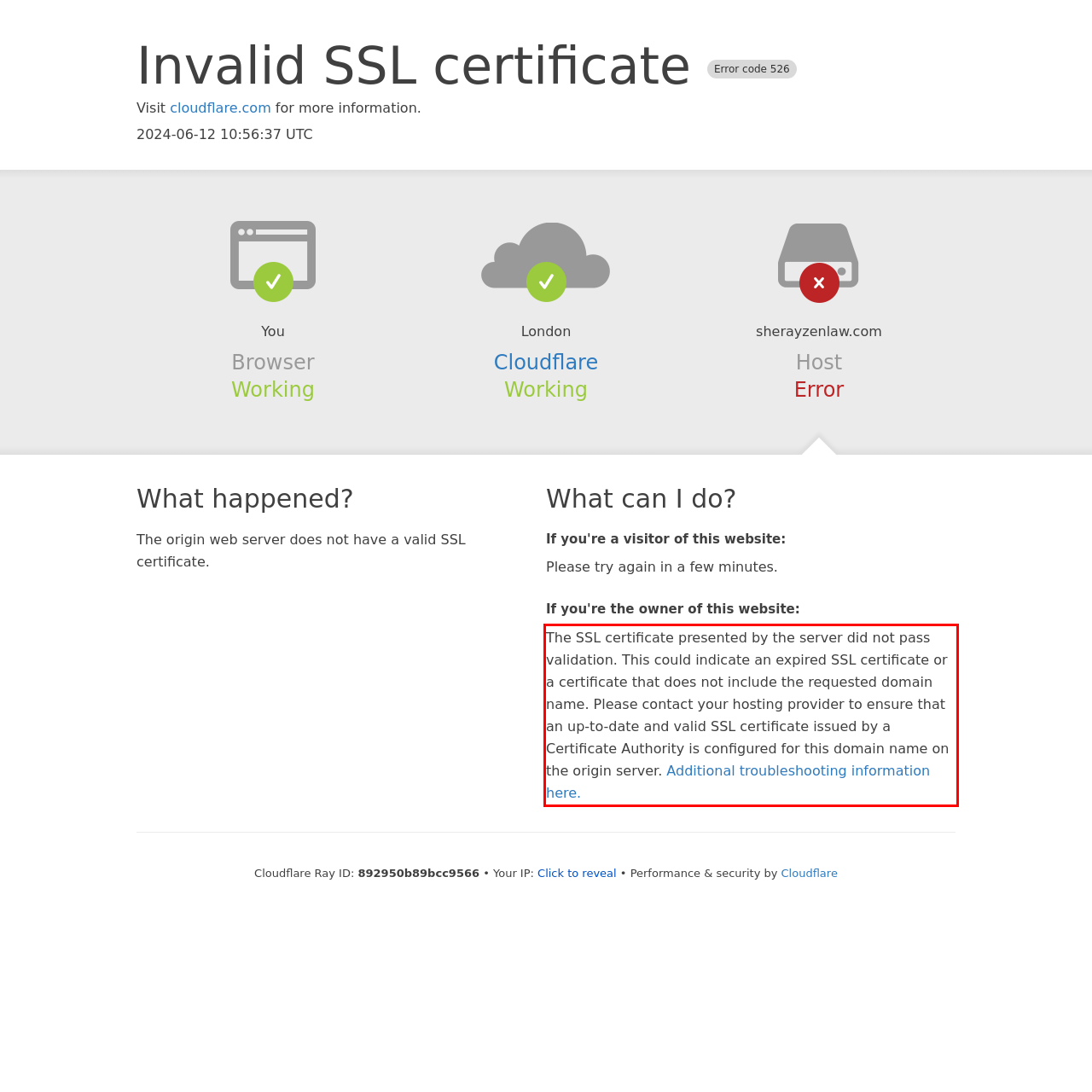Given a screenshot of a webpage containing a red rectangle bounding box, extract and provide the text content found within the red bounding box.

The SSL certificate presented by the server did not pass validation. This could indicate an expired SSL certificate or a certificate that does not include the requested domain name. Please contact your hosting provider to ensure that an up-to-date and valid SSL certificate issued by a Certificate Authority is configured for this domain name on the origin server. Additional troubleshooting information here.